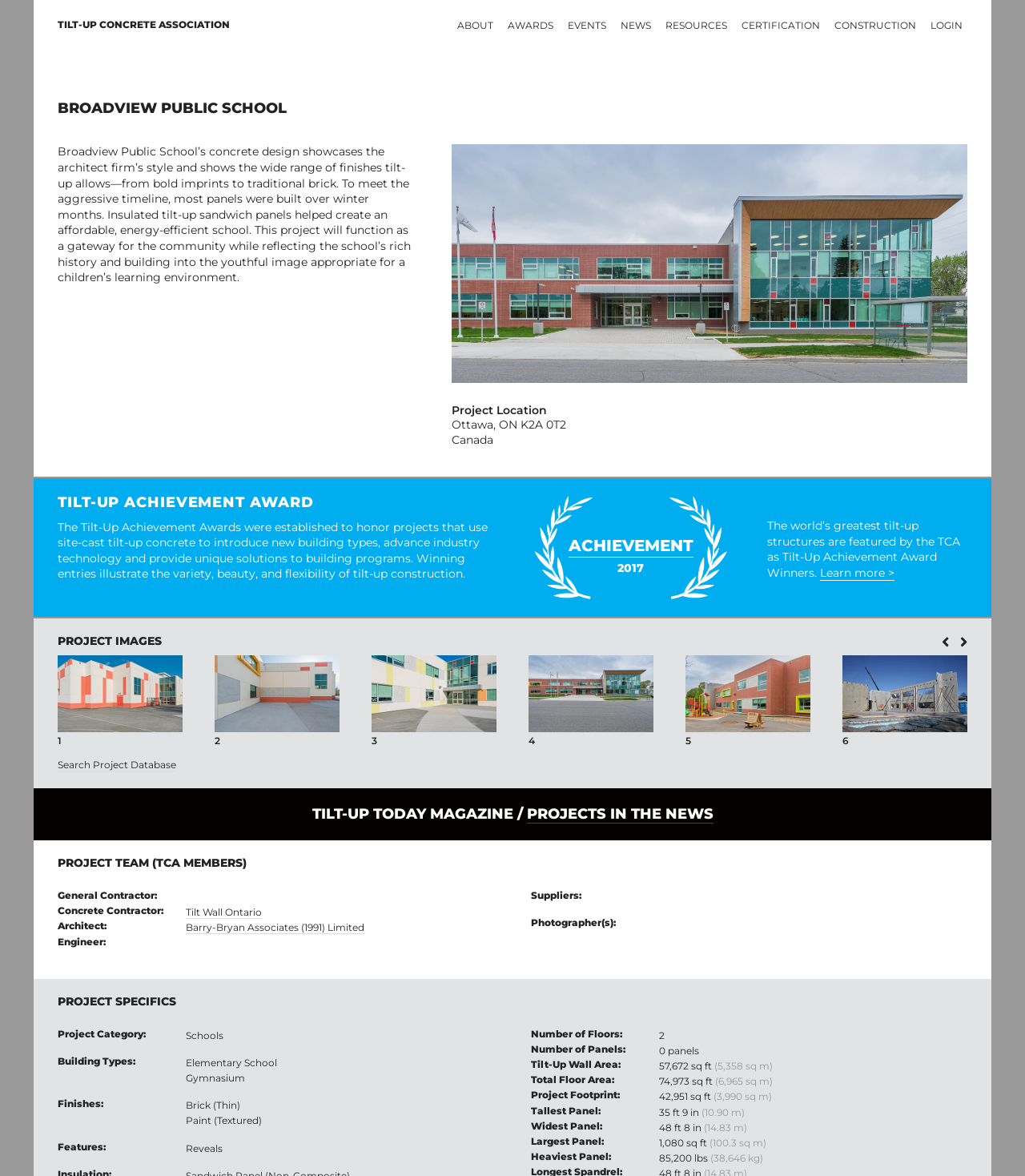Identify and extract the main heading of the webpage.

BROADVIEW PUBLIC SCHOOL